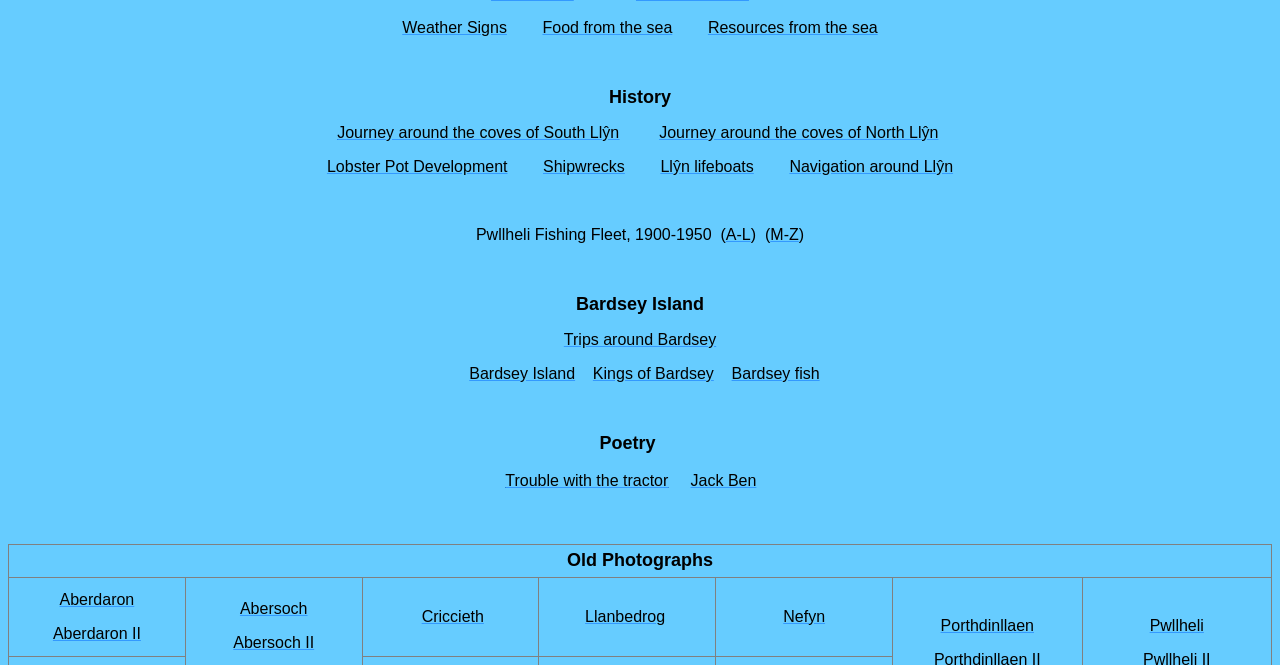How many links are there under 'Pwllheli Fishing Fleet, 1900-1950'?
Please use the image to provide a one-word or short phrase answer.

2